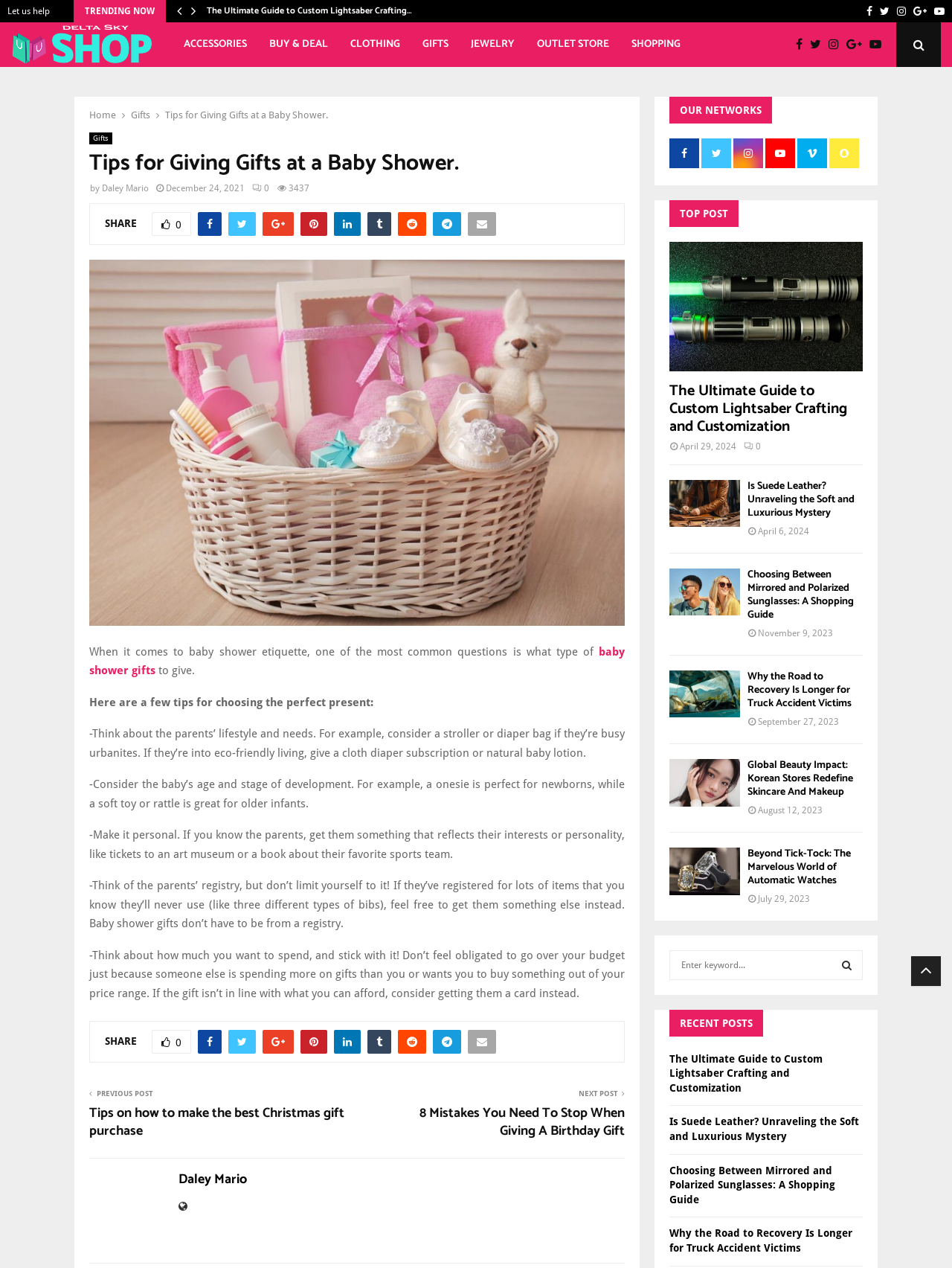Answer the question below in one word or phrase:
How many tips are provided in the article?

5